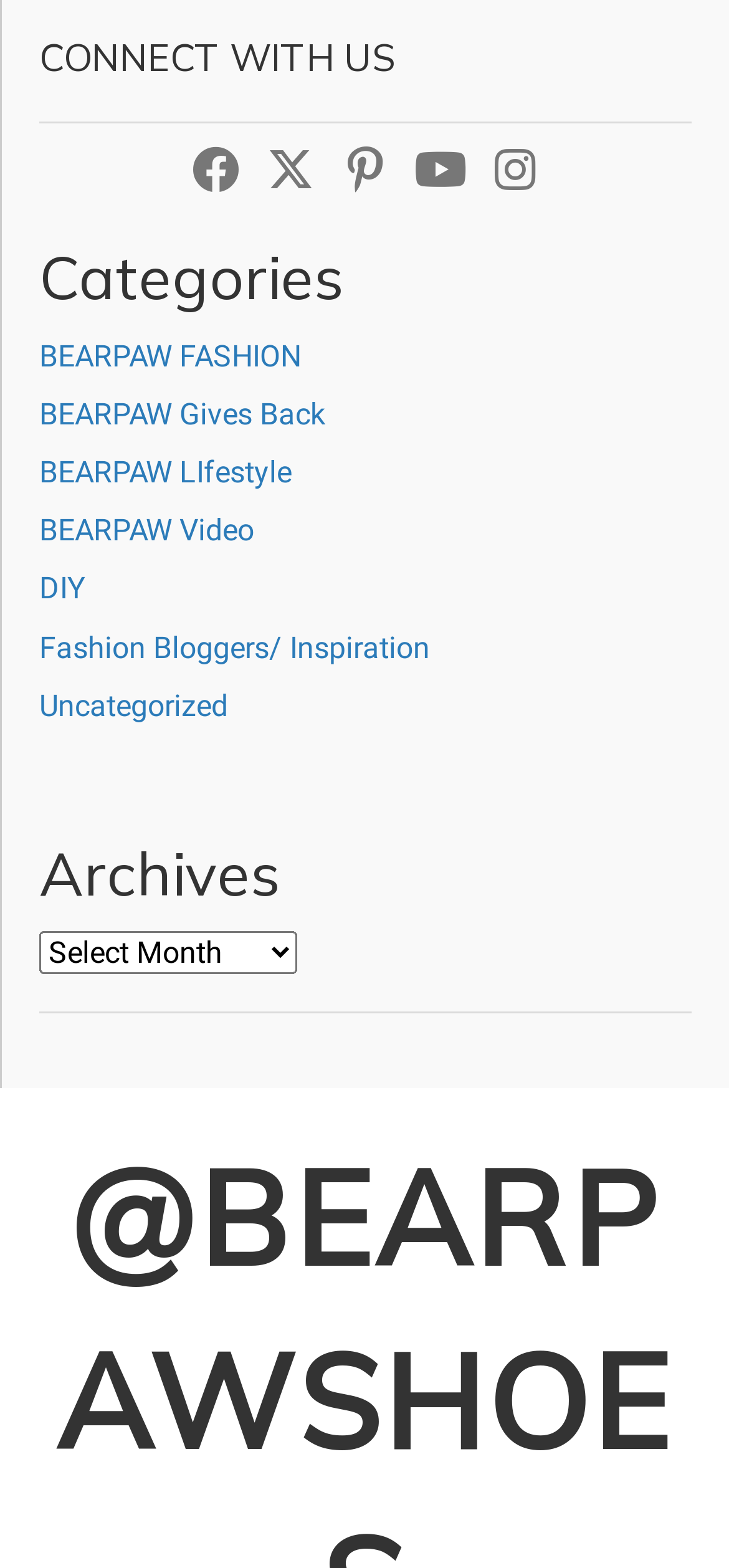Determine the bounding box coordinates for the clickable element to execute this instruction: "Select an archive". Provide the coordinates as four float numbers between 0 and 1, i.e., [left, top, right, bottom].

[0.054, 0.594, 0.408, 0.621]